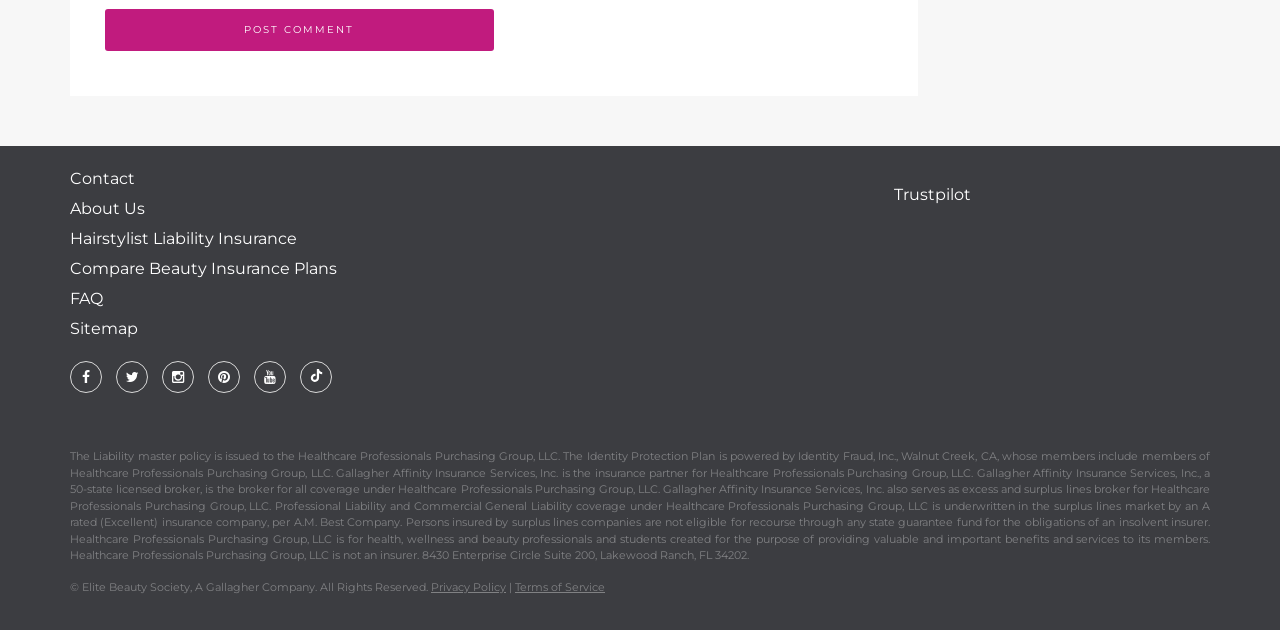Locate the UI element described by junio 8, 2023junio 8, 2023 in the provided webpage screenshot. Return the bounding box coordinates in the format (top-left x, top-left y, bottom-right x, bottom-right y), ensuring all values are between 0 and 1.

None